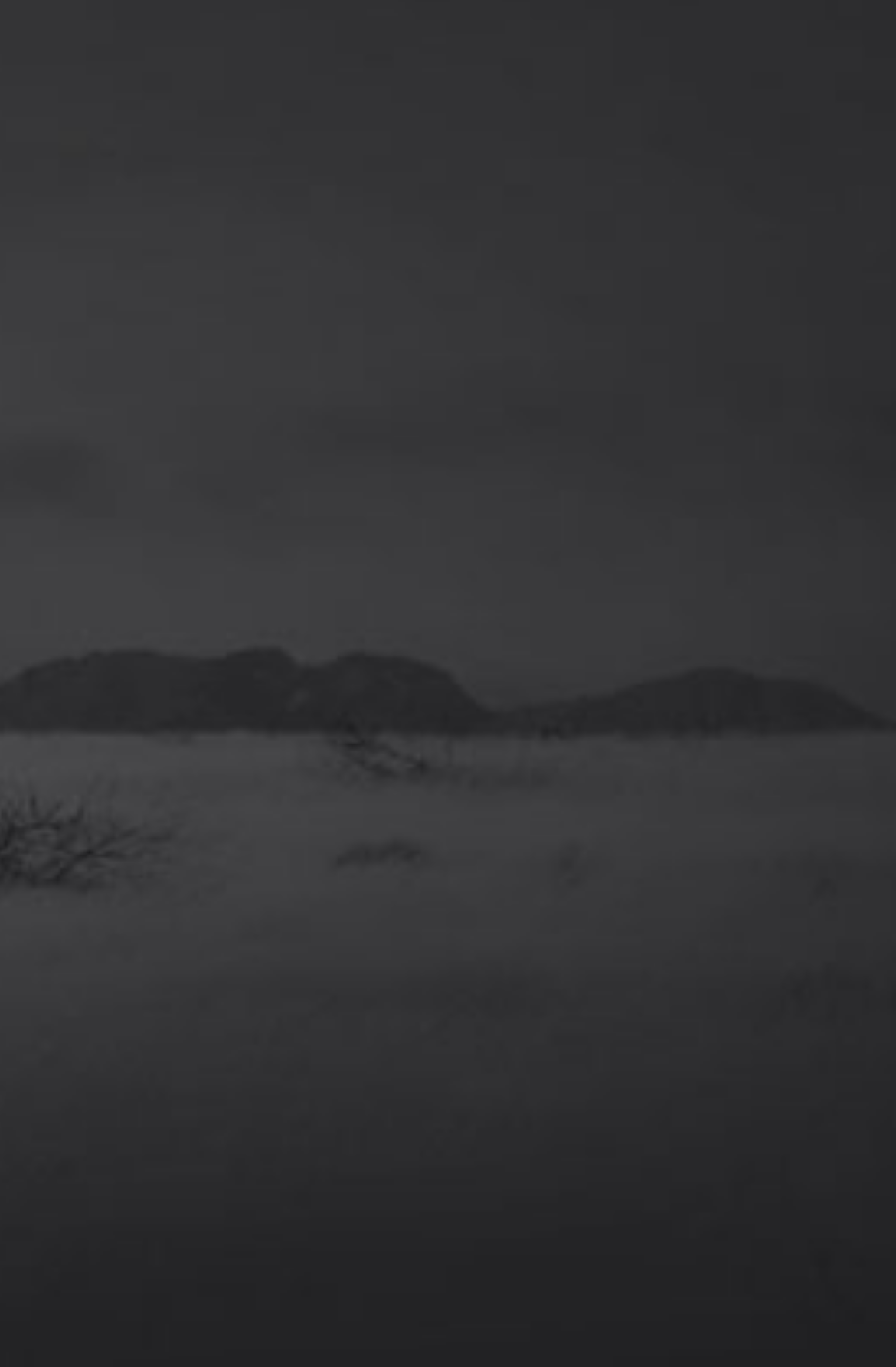Find the bounding box coordinates of the UI element according to this description: "C&I Digital Editions".

[0.521, 0.929, 0.936, 0.969]